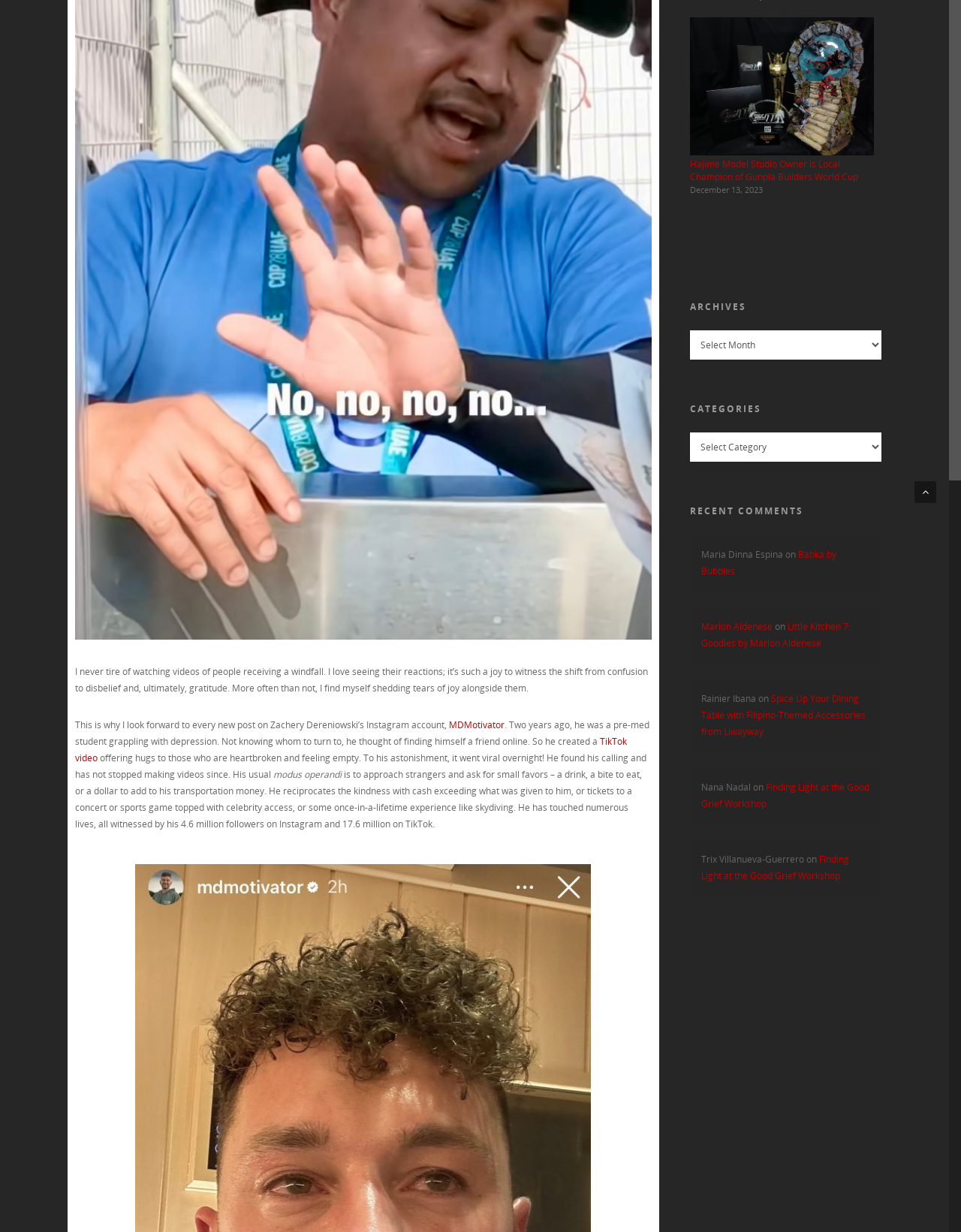Please locate the UI element described by "TikTok video" and provide its bounding box coordinates.

[0.078, 0.596, 0.652, 0.62]